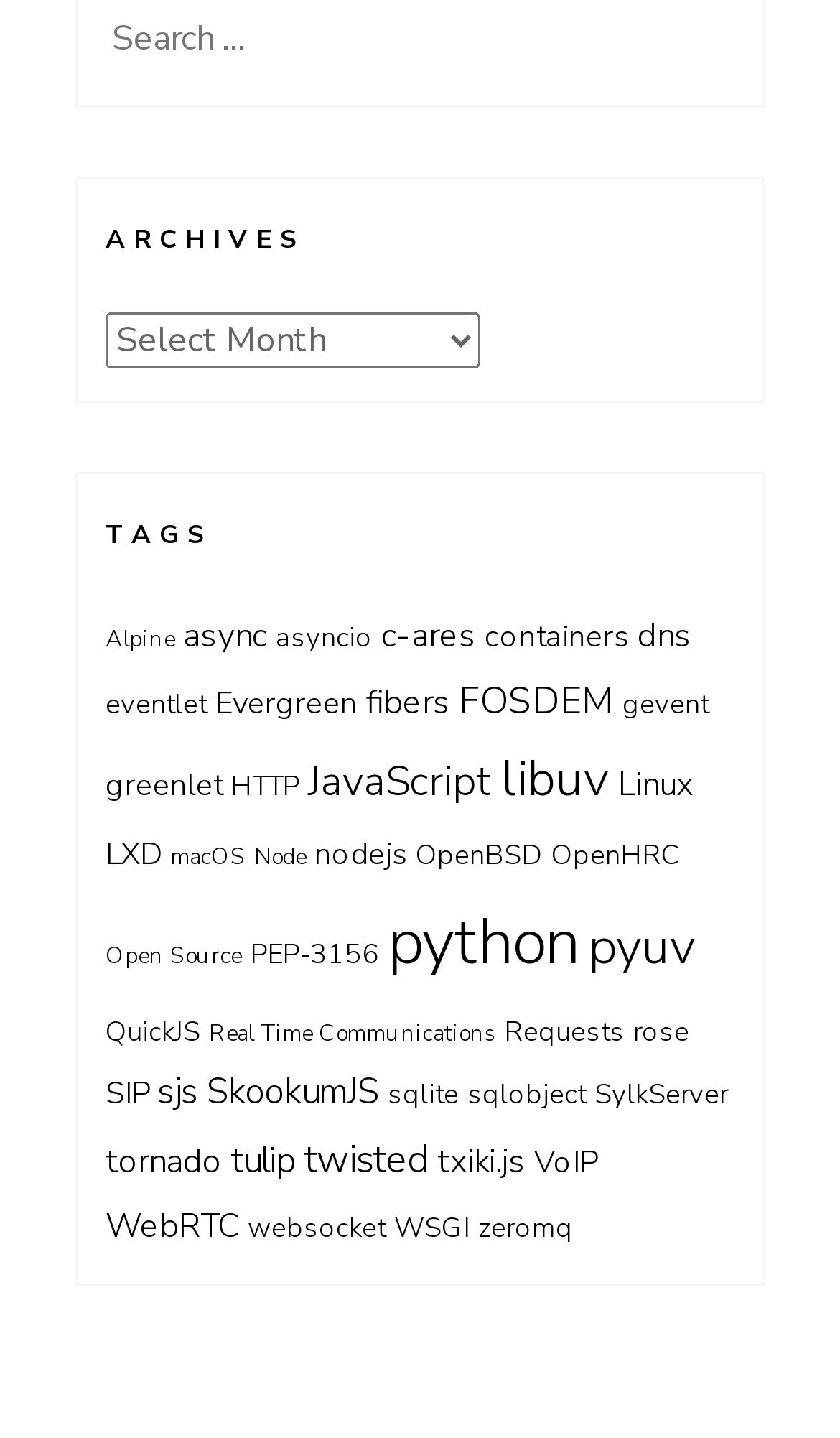Please find the bounding box coordinates of the element that you should click to achieve the following instruction: "Search for archives". The coordinates should be presented as four float numbers between 0 and 1: [left, top, right, bottom].

[0.126, 0.002, 0.366, 0.054]